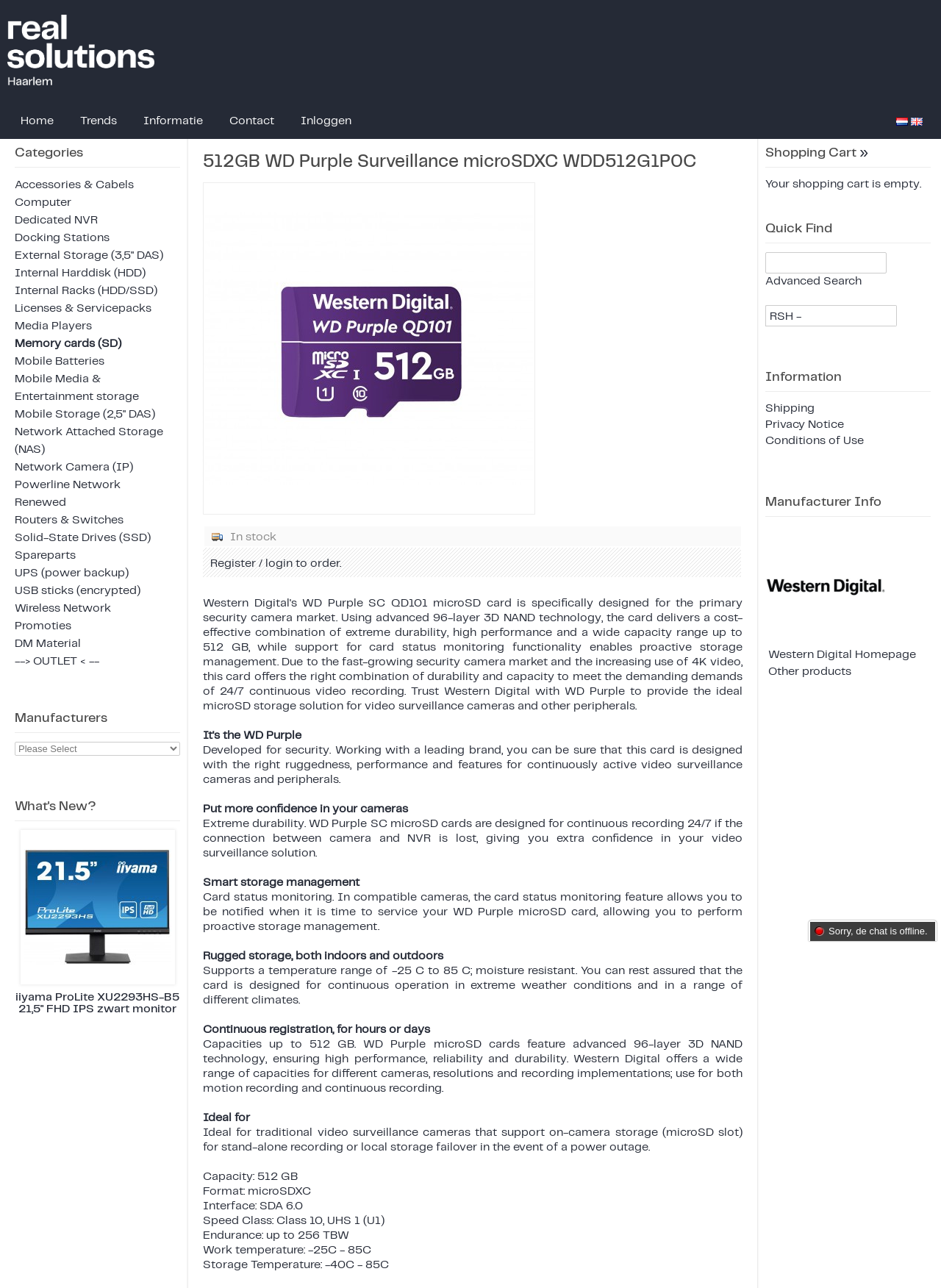Identify the bounding box coordinates for the UI element that matches this description: "parent_node: Advanced Search name="keywords"".

[0.813, 0.196, 0.942, 0.212]